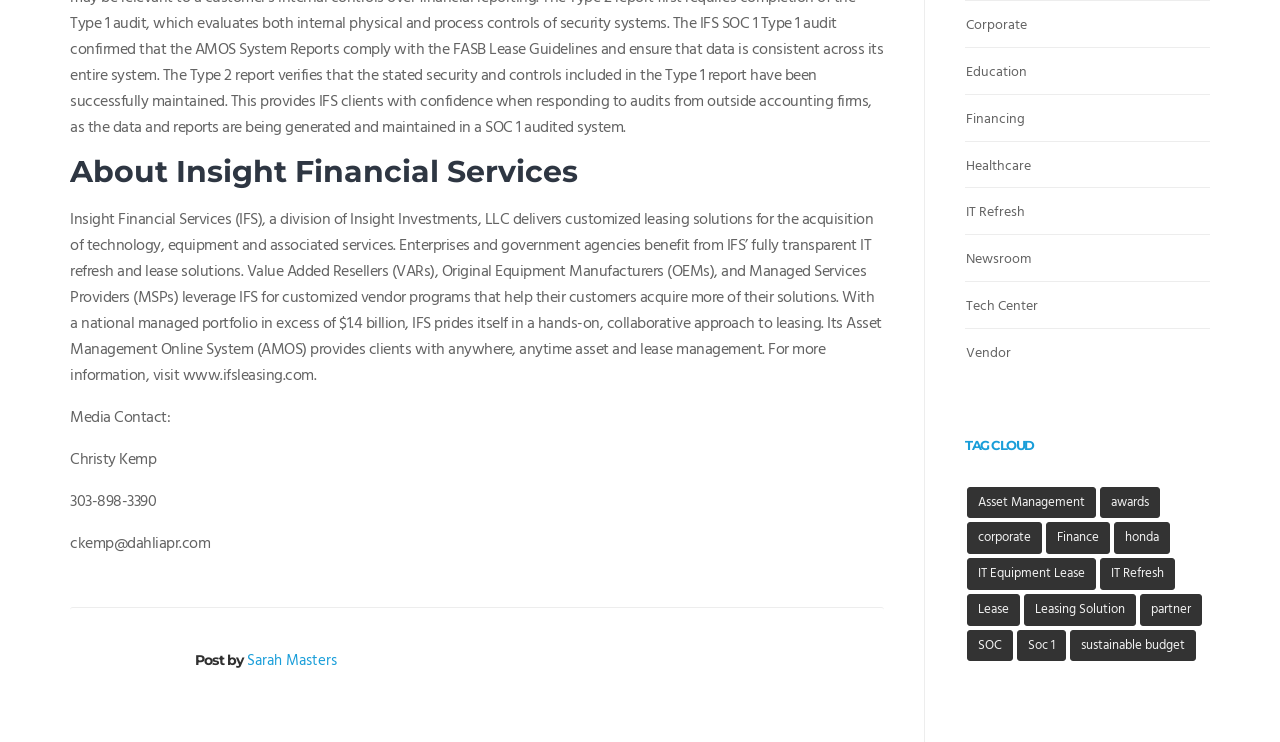What is the name of the online system provided by IFS?
Based on the content of the image, thoroughly explain and answer the question.

The webpage mentions that IFS provides an 'Asset Management Online System (AMOS)' for its clients, which suggests that AMOS is the name of the online system provided by IFS.